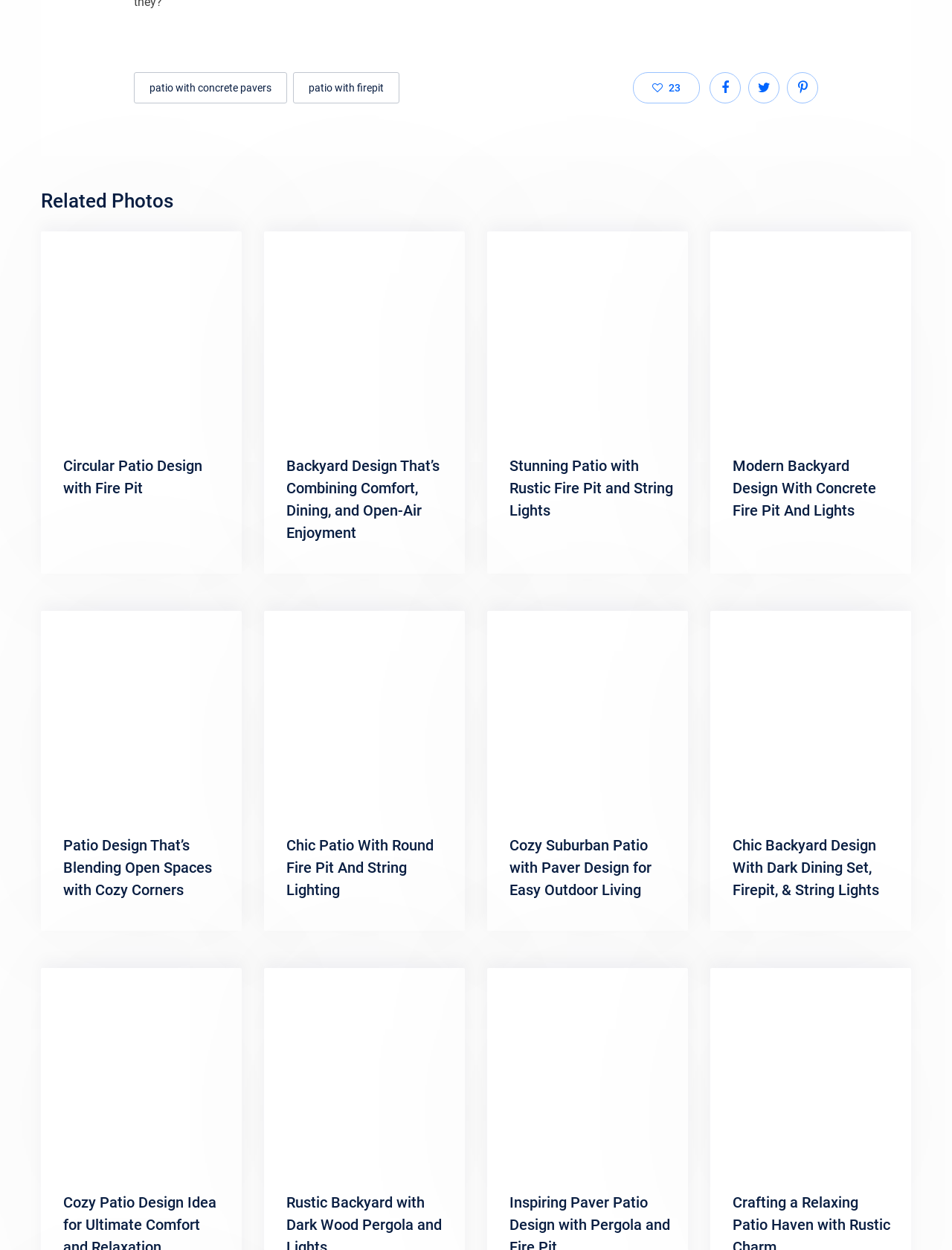Use a single word or phrase to answer the question: 
What is the common element among the patio design ideas?

Outdoor living